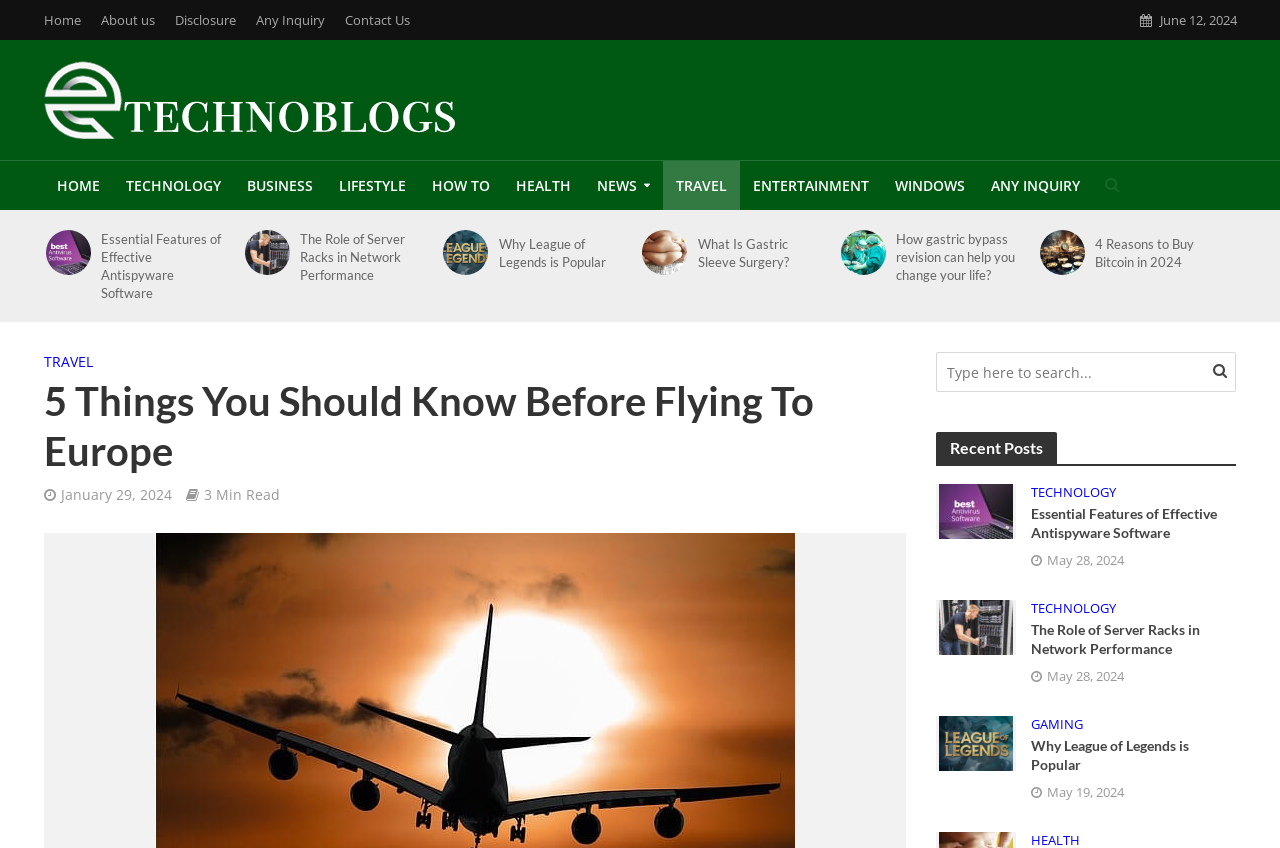Using the provided description: "Contact Us", find the bounding box coordinates of the corresponding UI element. The output should be four float numbers between 0 and 1, in the format [left, top, right, bottom].

[0.261, 0.0, 0.328, 0.047]